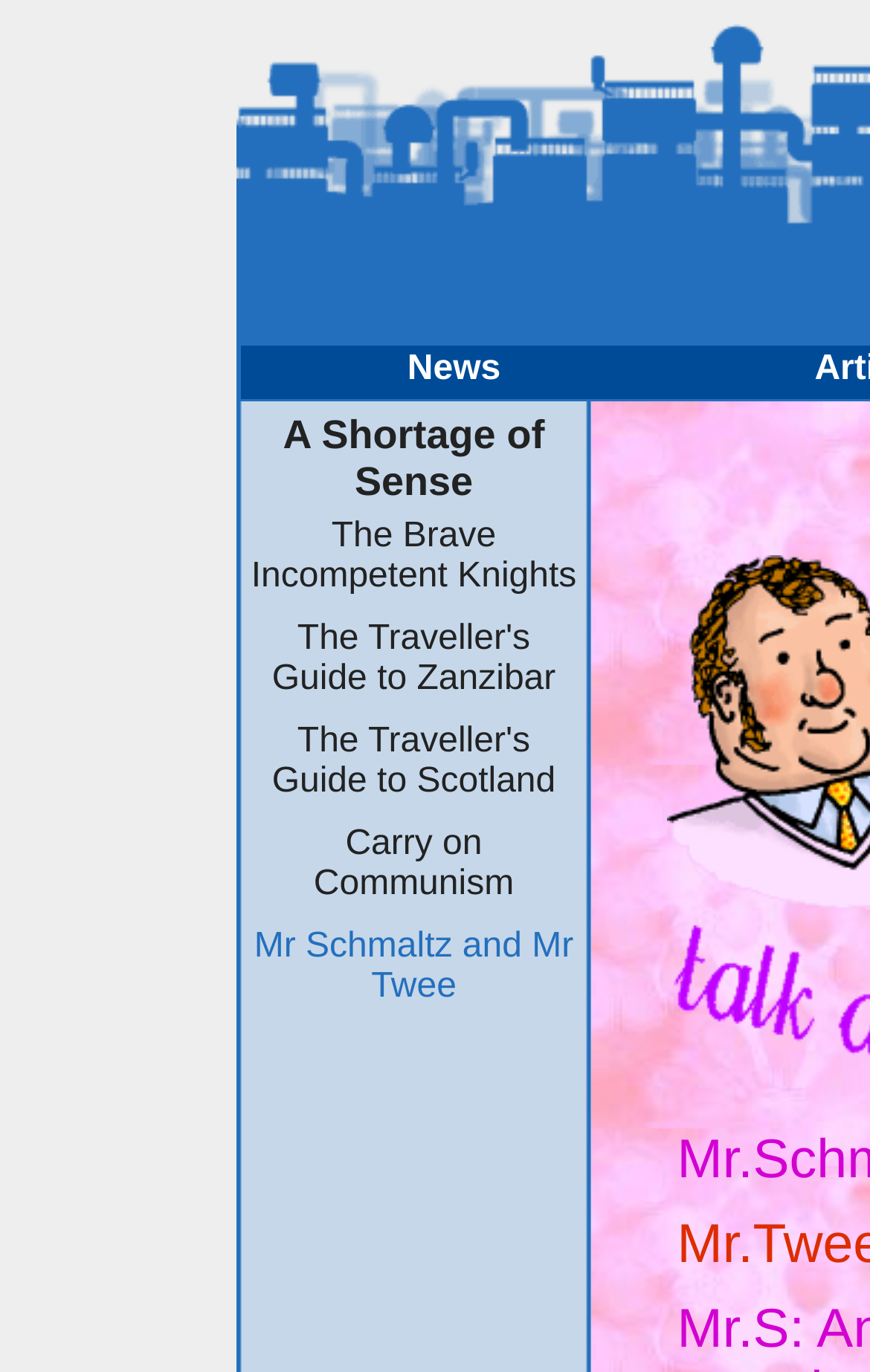What is the first news item?
Please look at the screenshot and answer in one word or a short phrase.

The Brave Incompetent Knights